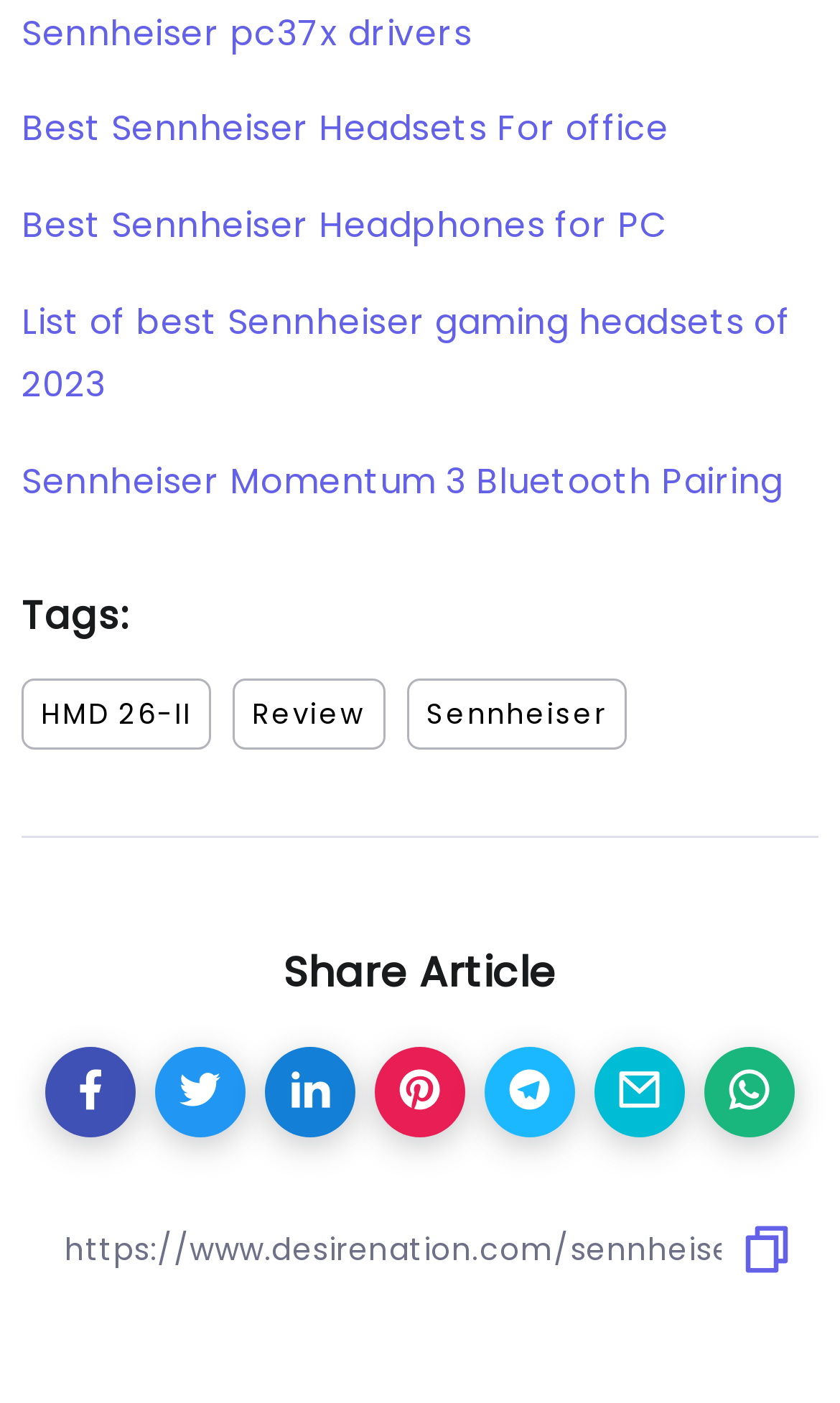Locate the bounding box of the UI element described by: "input value="https://www.desirenation.com/sennheiser-hmd-26-ii-review/" name="url" value="https://www.desirenation.com/sennheiser-hmd-26-ii-review/"" in the given webpage screenshot.

[0.026, 0.857, 0.974, 0.926]